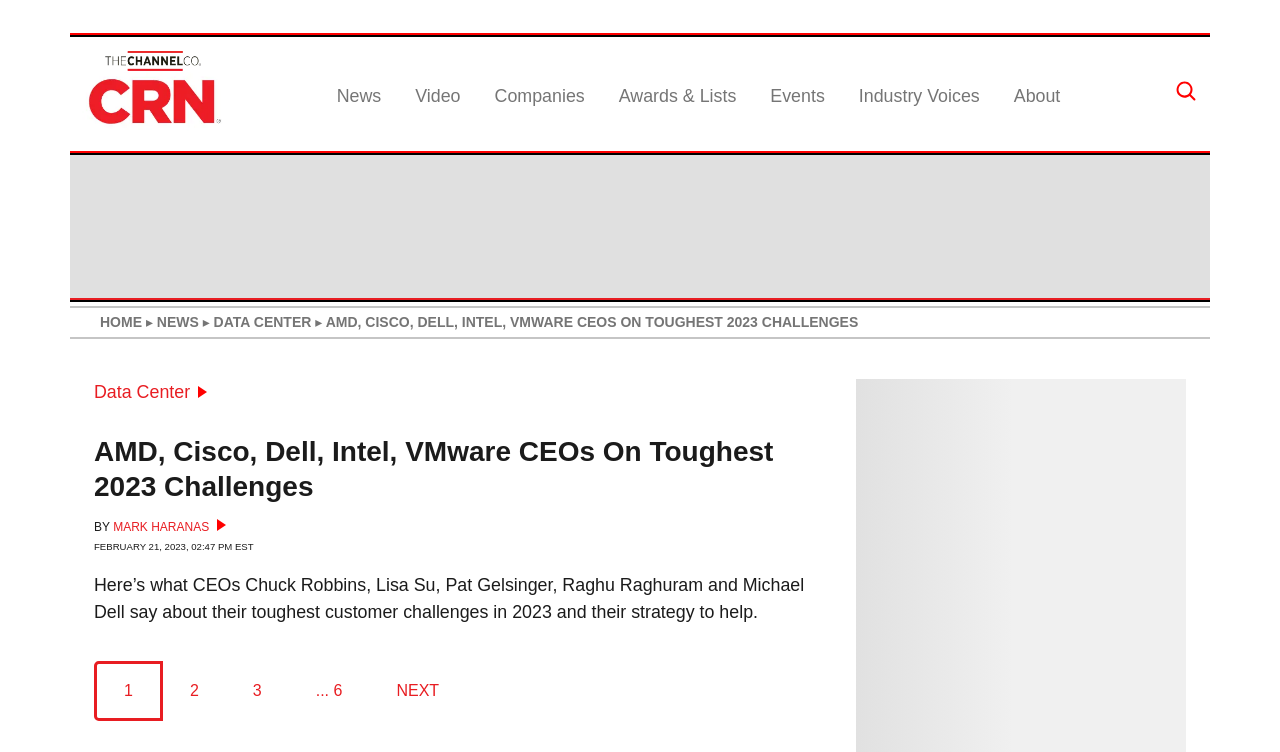How many CEOs are mentioned in the article?
Provide a fully detailed and comprehensive answer to the question.

I counted the number of CEOs mentioned in the article, which includes Chuck Robbins, Lisa Su, Pat Gelsinger, Raghu Raghuram, and Michael Dell.